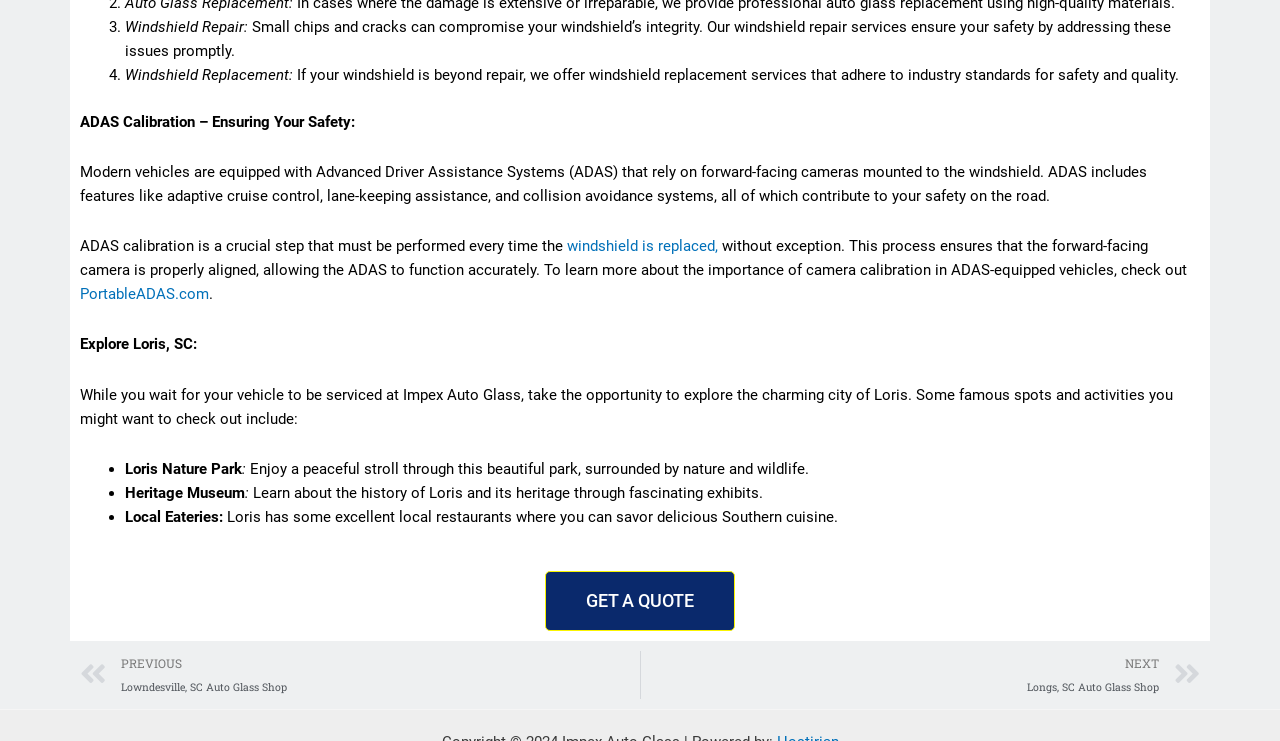Locate the UI element described by PortableADAS.com in the provided webpage screenshot. Return the bounding box coordinates in the format (top-left x, top-left y, bottom-right x, bottom-right y), ensuring all values are between 0 and 1.

[0.062, 0.385, 0.163, 0.409]